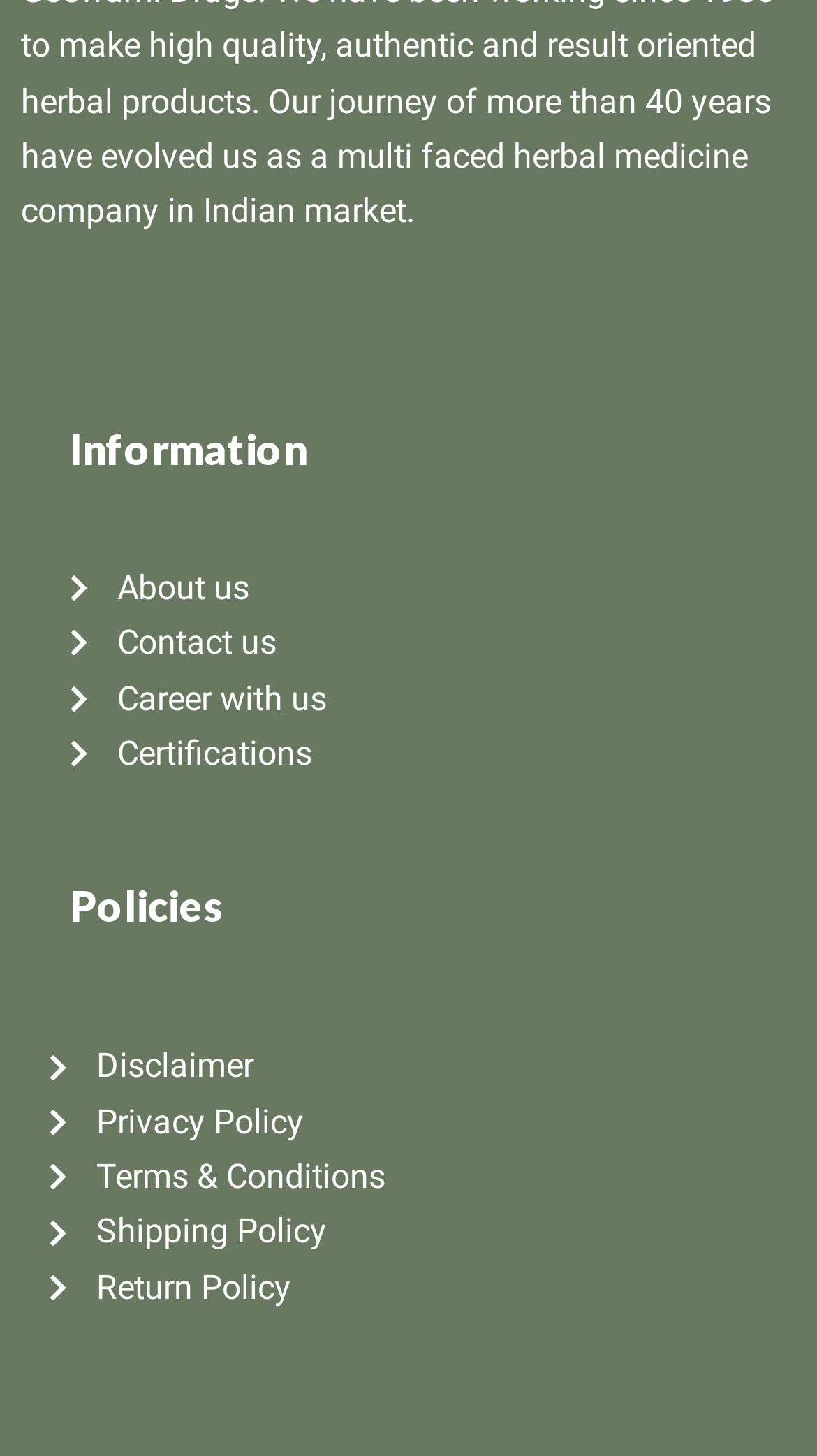Find the bounding box of the UI element described as: "Certifications". The bounding box coordinates should be given as four float values between 0 and 1, i.e., [left, top, right, bottom].

[0.086, 0.499, 0.914, 0.537]